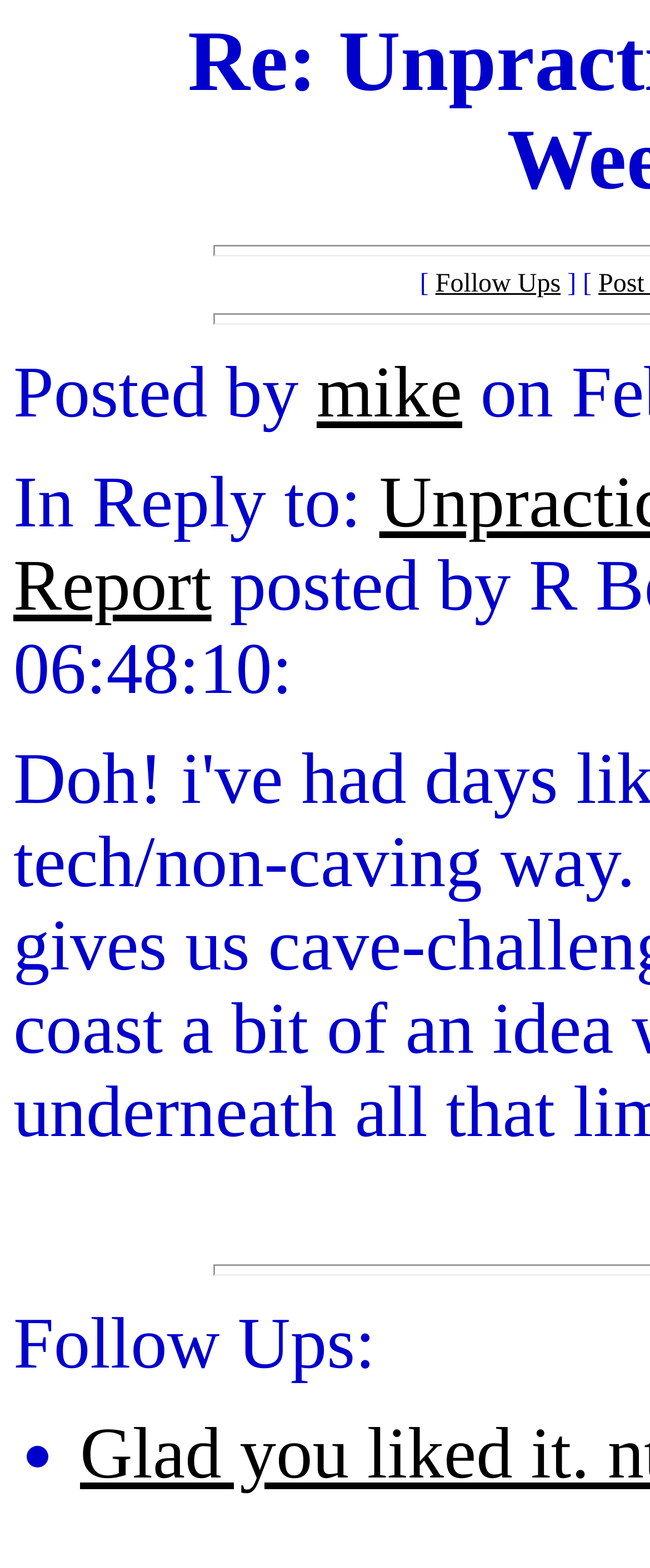What is the position of the 'Follow Ups:' text?
Using the details from the image, give an elaborate explanation to answer the question.

The answer can be found by comparing the y1 and y2 coordinates of the 'Follow Ups:' text element, which indicates that it is positioned at the bottom of the webpage.